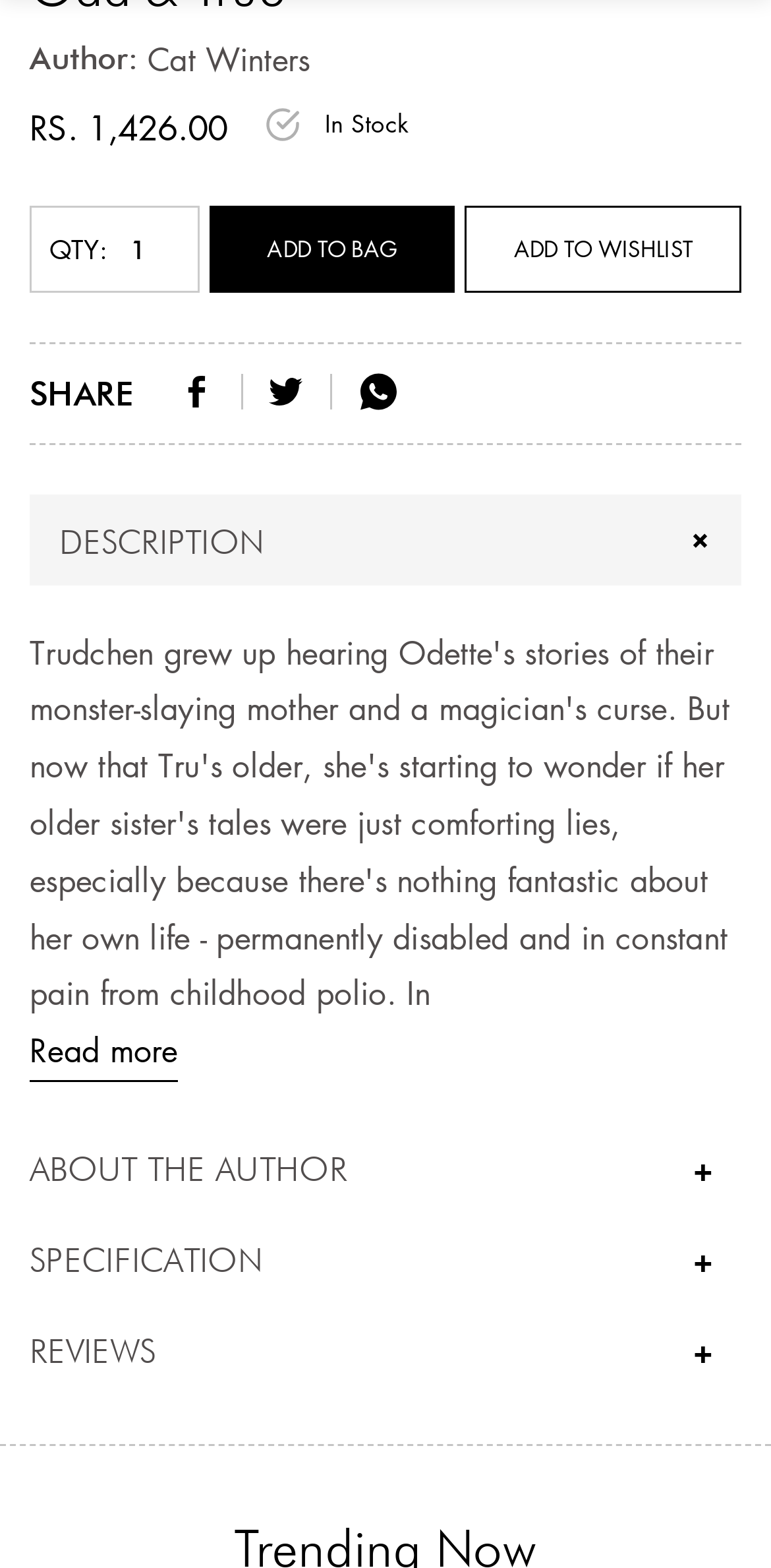Please identify the bounding box coordinates of the area I need to click to accomplish the following instruction: "Add to bag".

[0.273, 0.131, 0.589, 0.187]